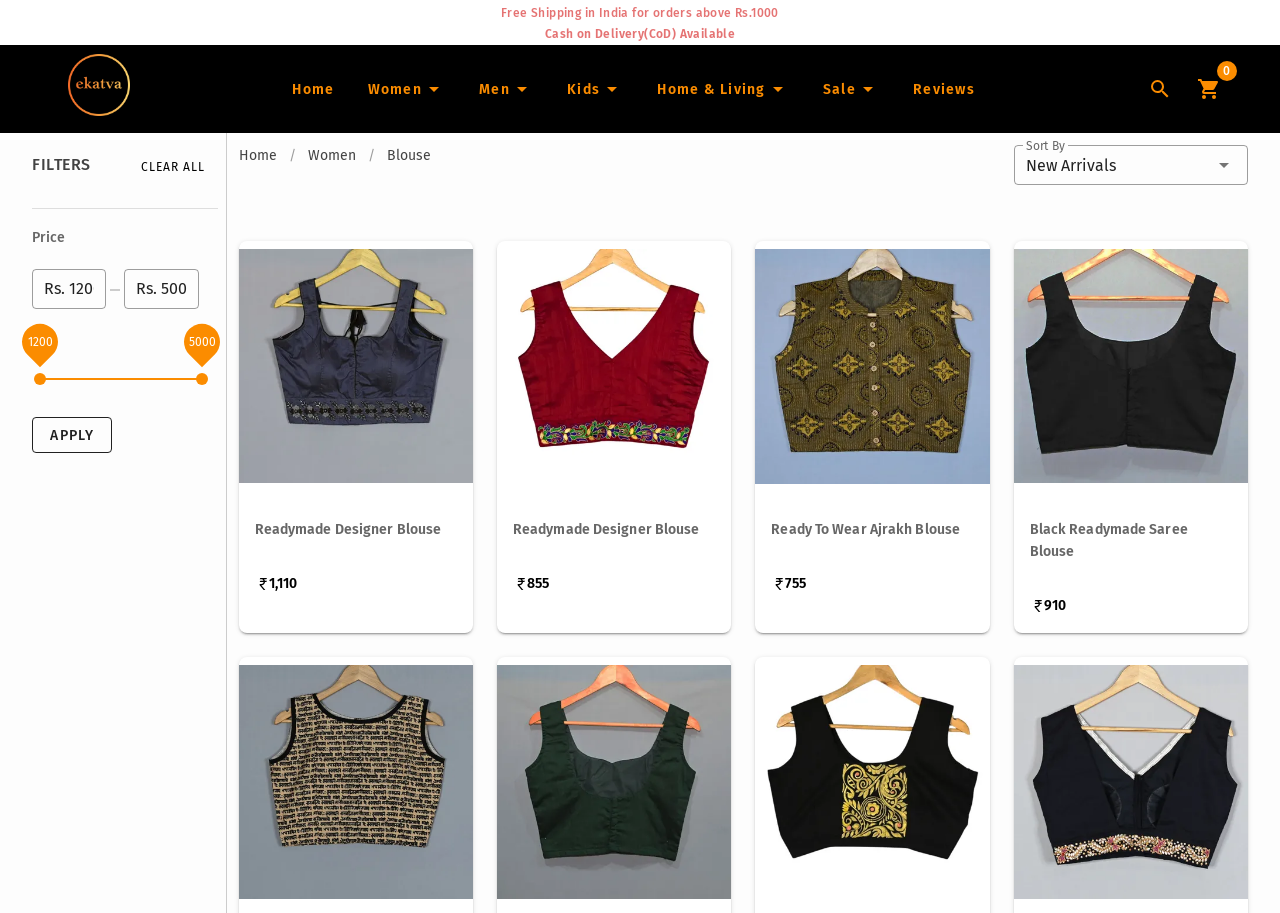Given the element description, predict the bounding box coordinates in the format (top-left x, top-left y, bottom-right x, bottom-right y), using floating point numbers between 0 and 1: parent_node: 0 aria-label="Lens Icon"

[0.888, 0.062, 0.925, 0.133]